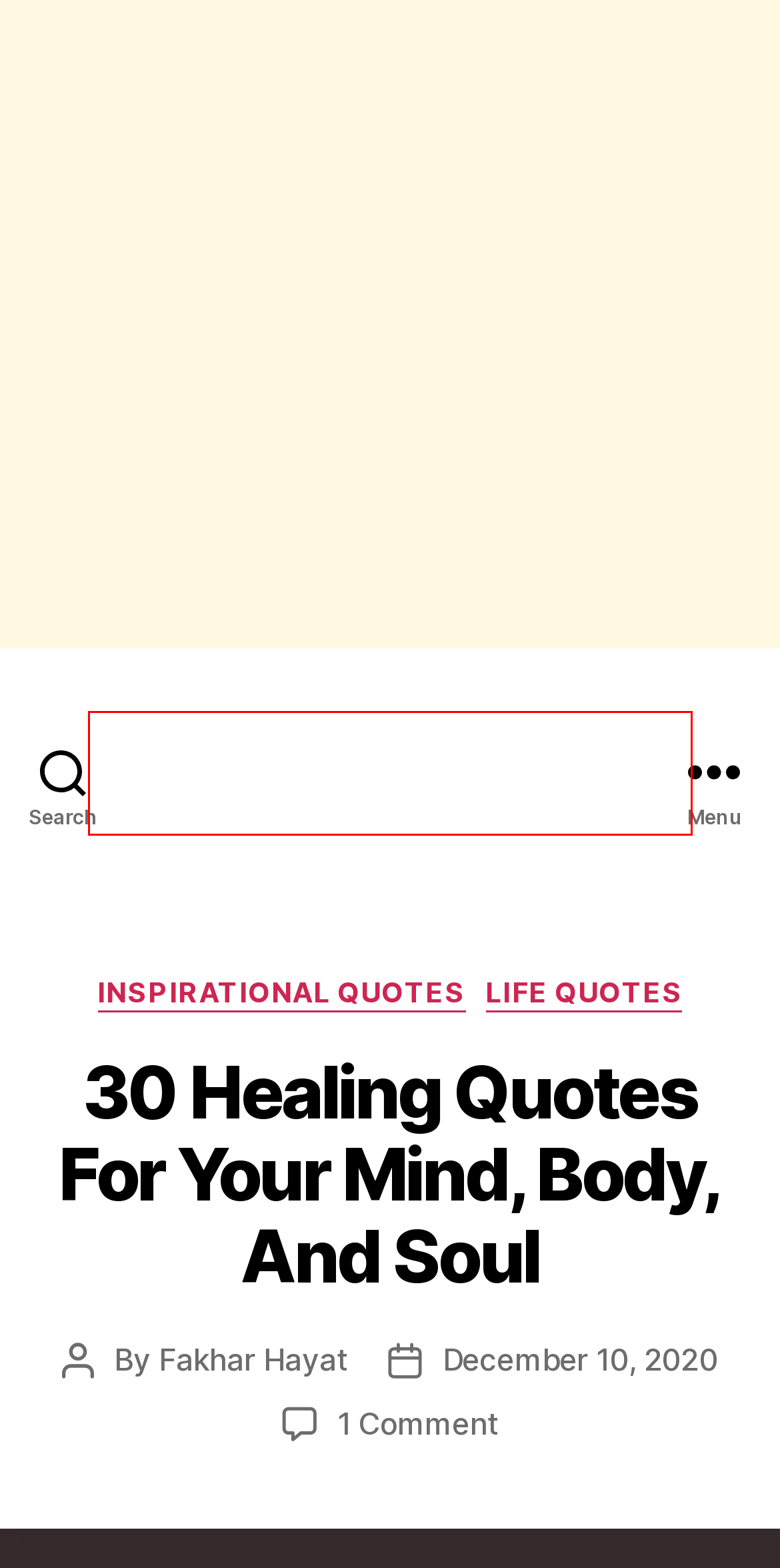Look at the given screenshot of a webpage with a red rectangle bounding box around a UI element. Pick the description that best matches the new webpage after clicking the element highlighted. The descriptions are:
A. Inspirational Quotes - The Bright Quotes
B. Privacy Policy - The Bright Quotes
C. Fakhar Hayat - The Bright Quotes
D. damage - The Bright Quotes
E. The Bright Quotes - Unlimited Power of Remarkable Quotes | Inspire Your Soul
F. healing - The Bright Quotes
G. yourself - The Bright Quotes
H. Life Quotes - The Bright Quotes

E